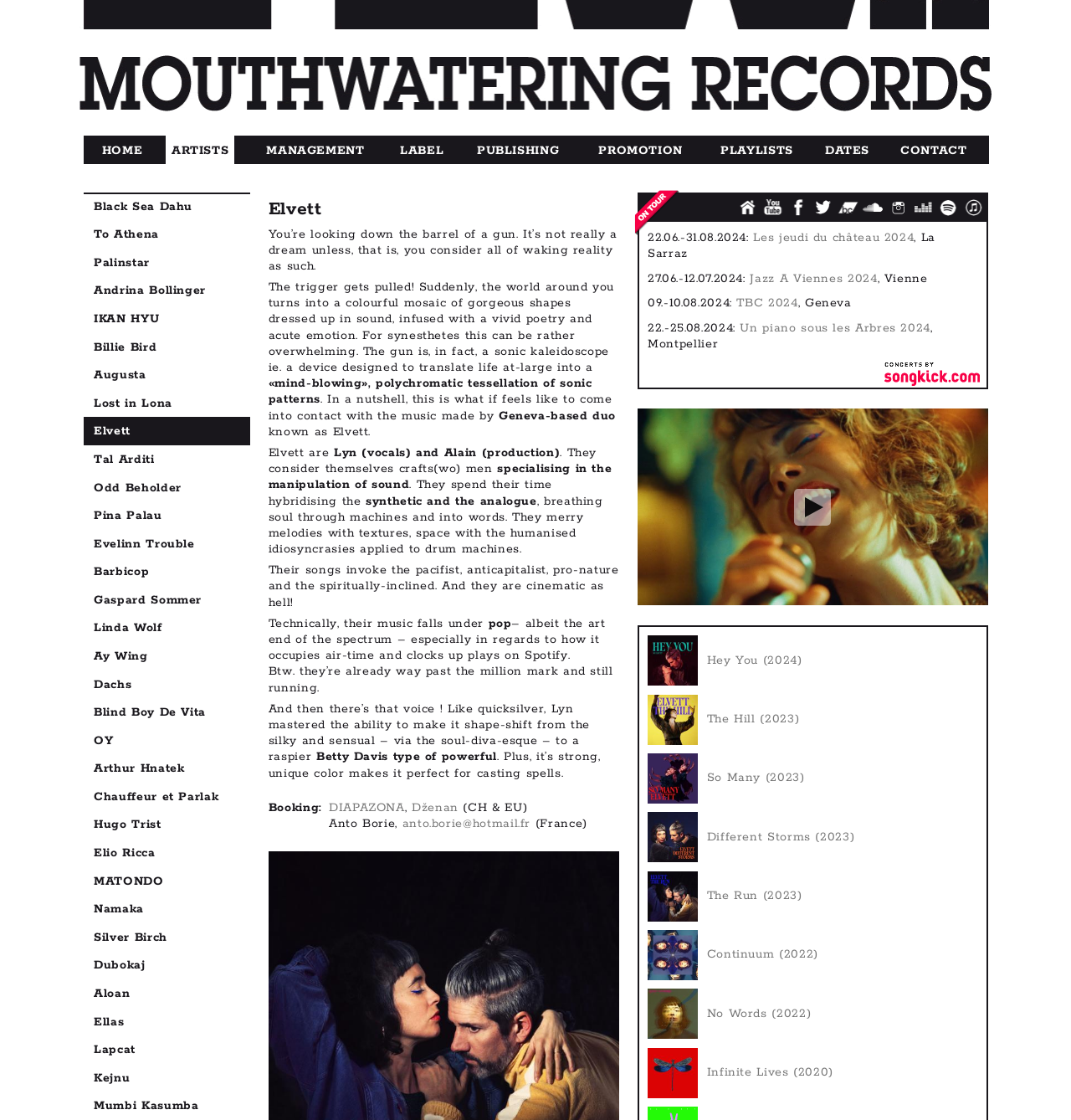Find the bounding box coordinates for the area that must be clicked to perform this action: "Visit the website of Elvett".

[0.688, 0.172, 0.708, 0.198]